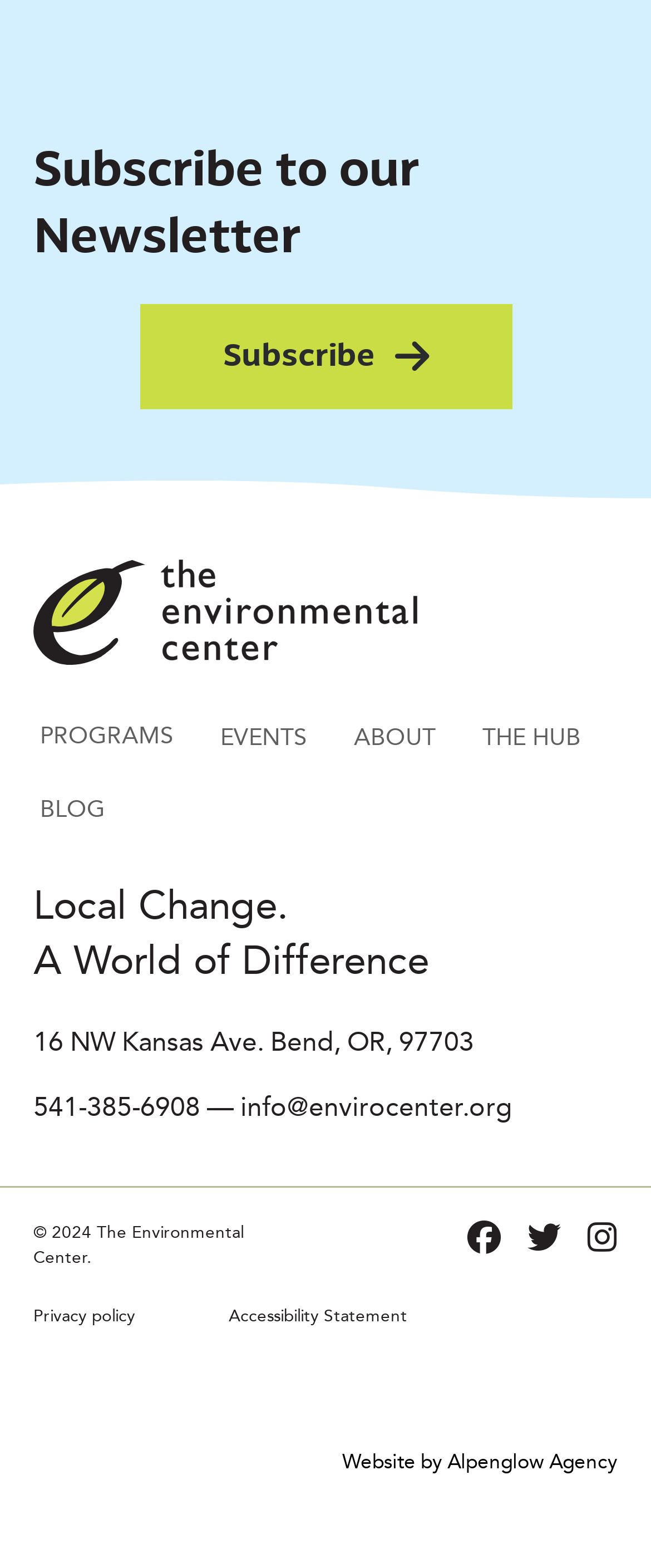Please mark the clickable region by giving the bounding box coordinates needed to complete this instruction: "Call the Environmental Center".

[0.051, 0.692, 0.308, 0.719]